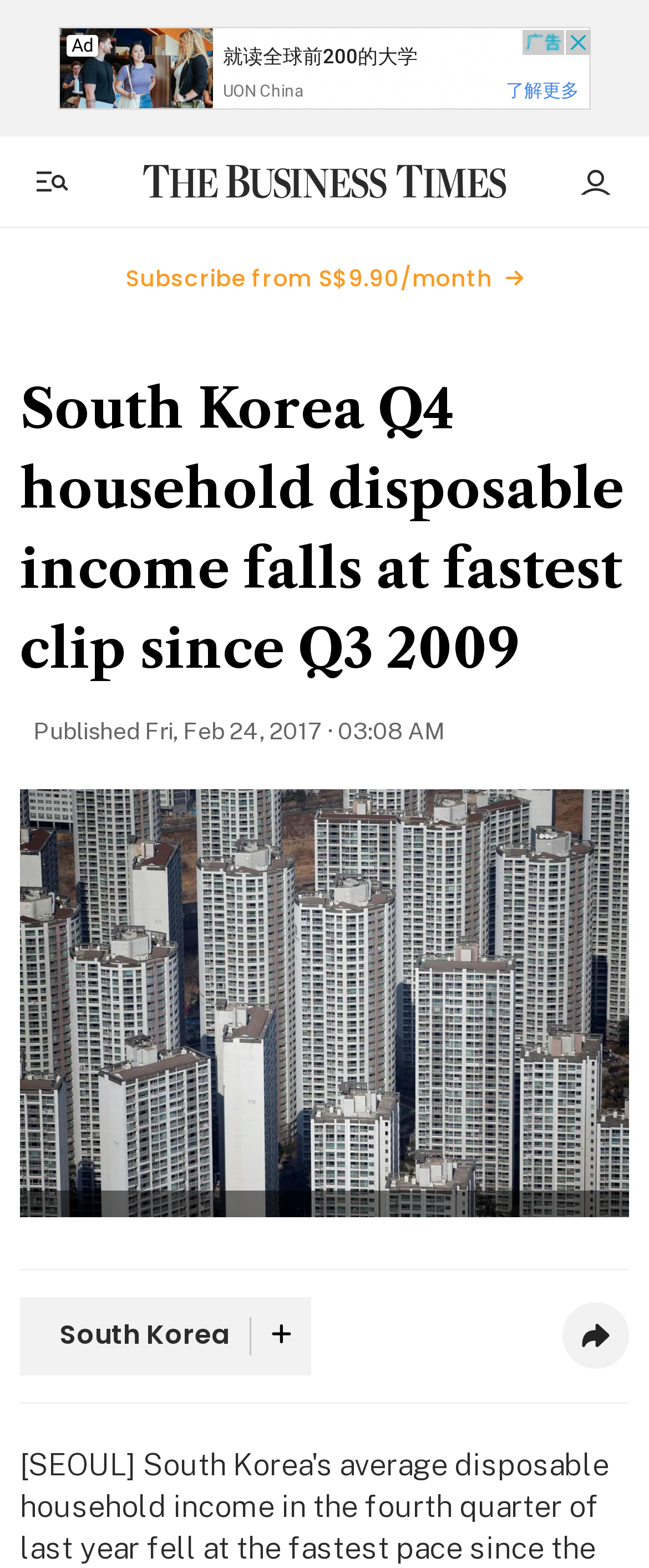Please provide a comprehensive answer to the question below using the information from the image: What is the date of the article?

I found the date of the article by looking at the static text element that says 'Fri, Feb 24, 2017 · 03:08 AM' which is located below the main heading.